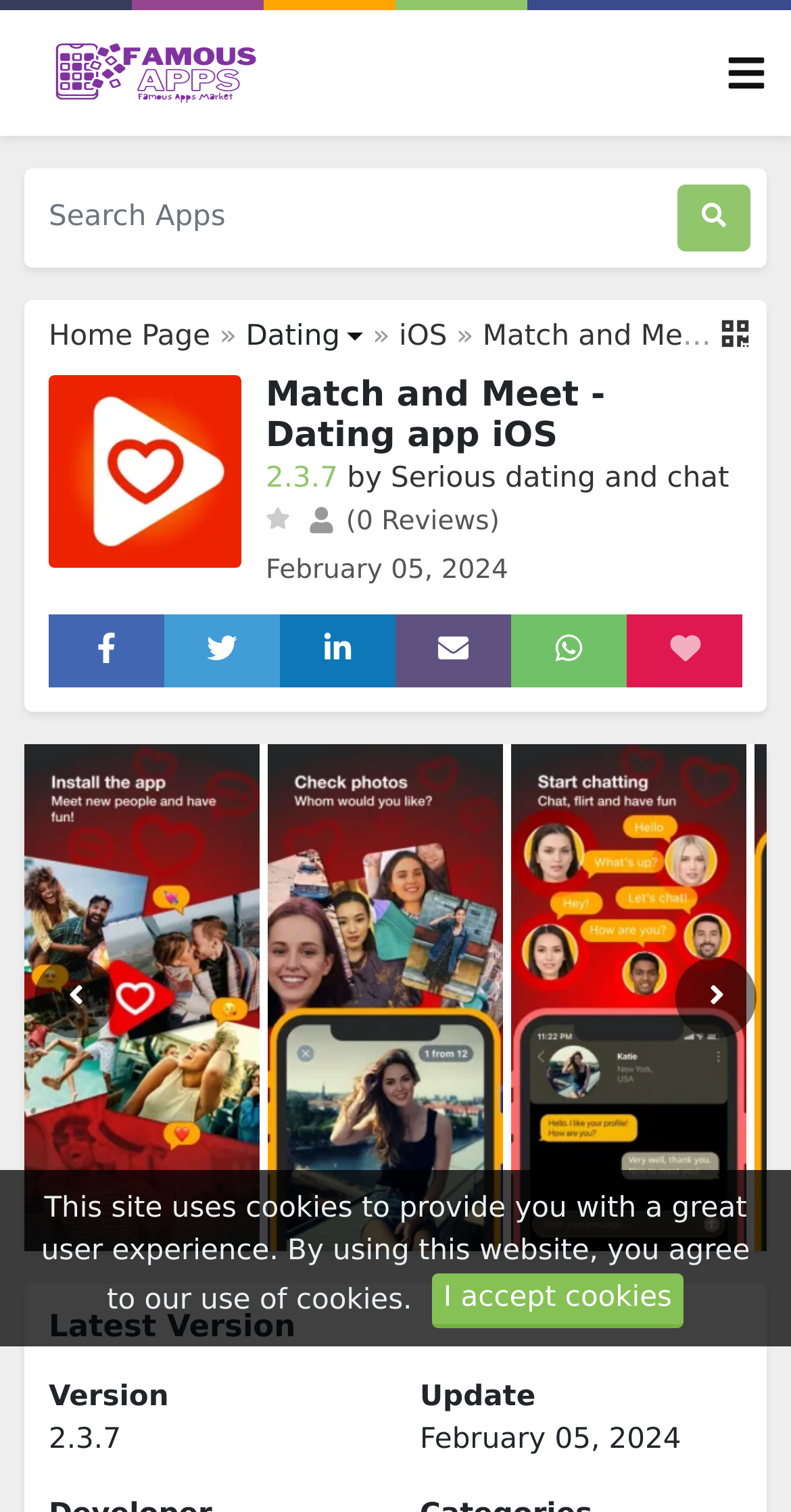Determine the bounding box coordinates for the HTML element described here: "aria-label="Favorites"".

[0.84, 0.417, 0.891, 0.444]